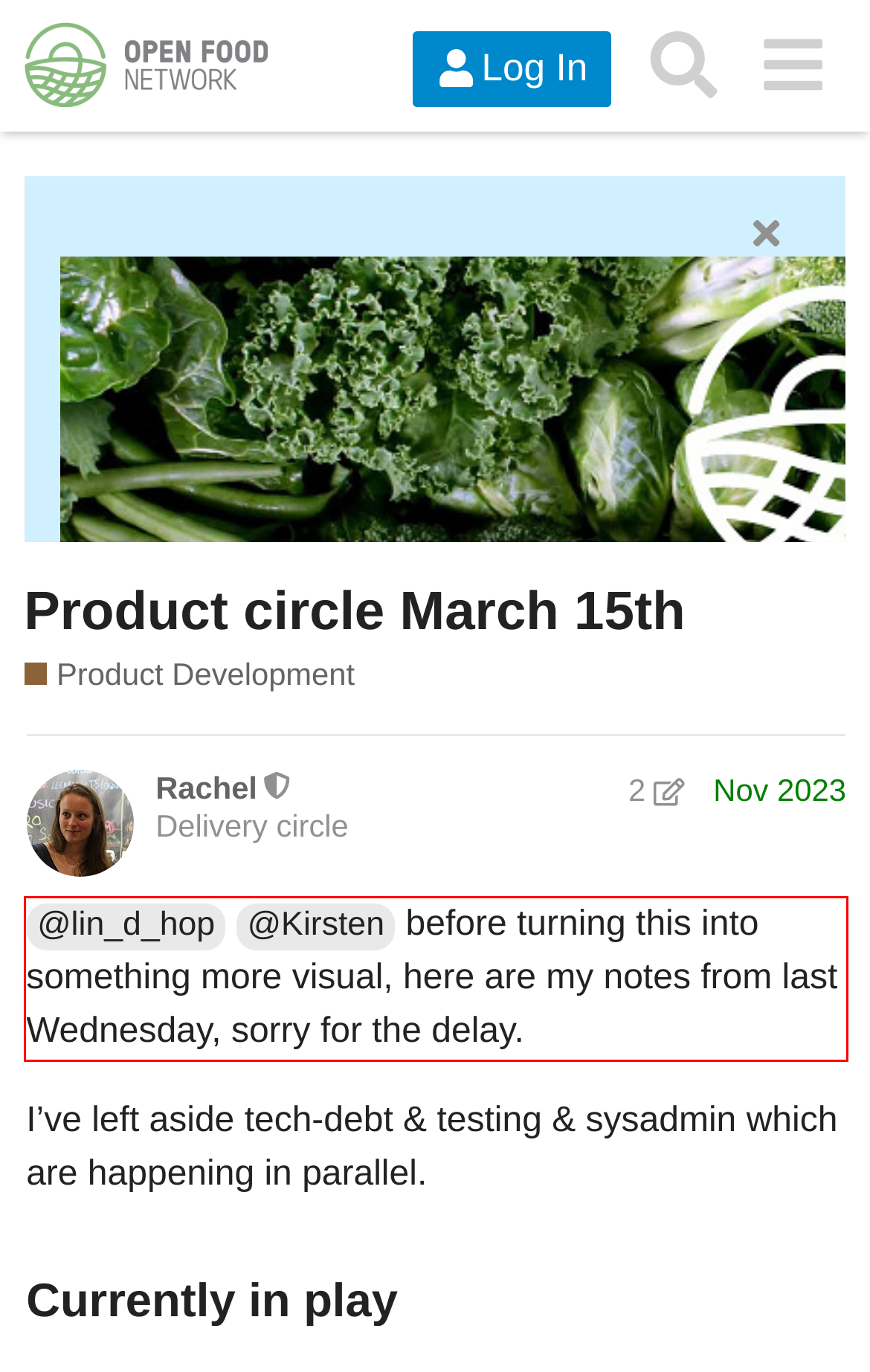Please use OCR to extract the text content from the red bounding box in the provided webpage screenshot.

@lin_d_hop @Kirsten before turning this into something more visual, here are my notes from last Wednesday, sorry for the delay.